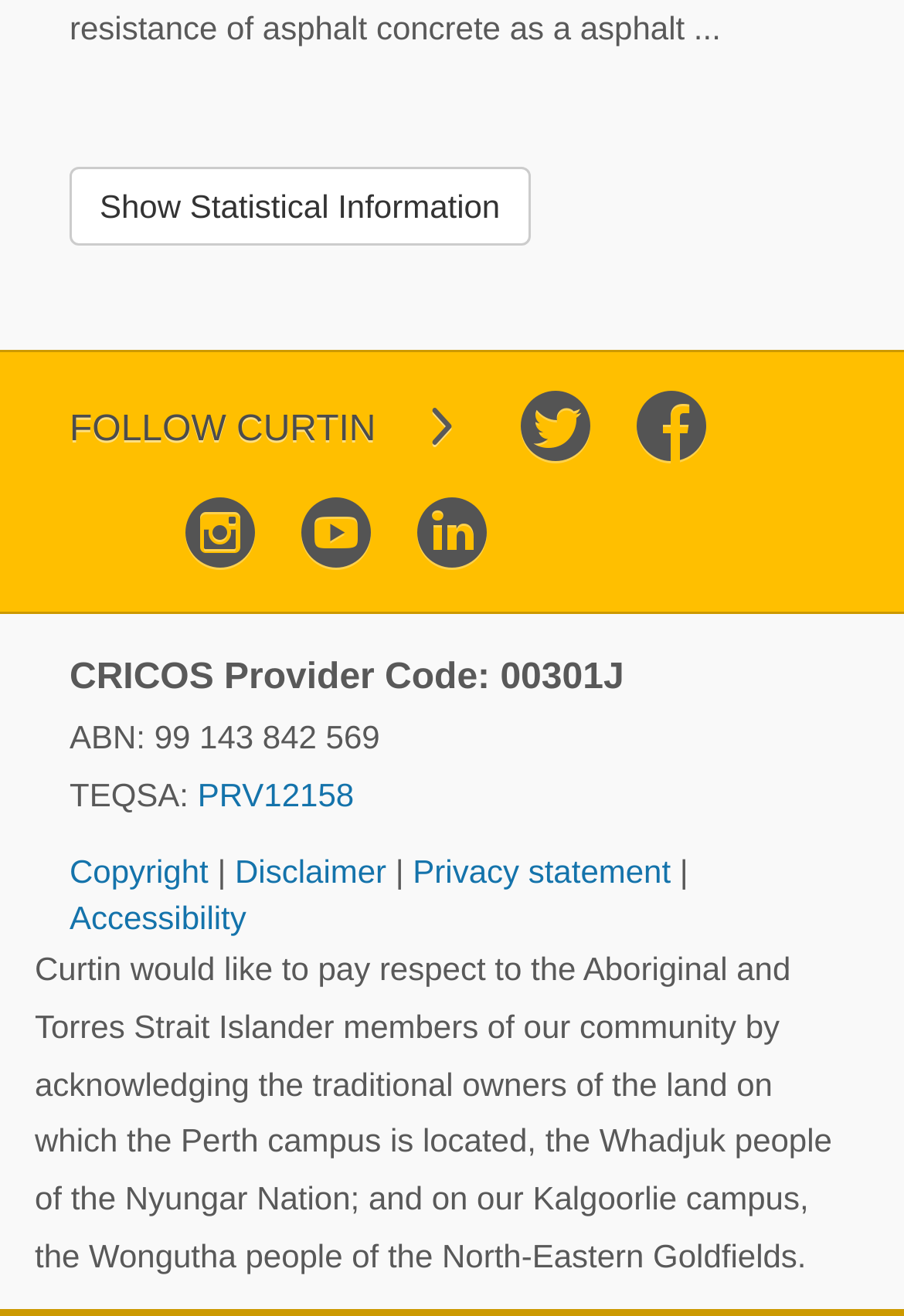What is the ABN of the organization?
Based on the screenshot, provide a one-word or short-phrase response.

99 143 842 569